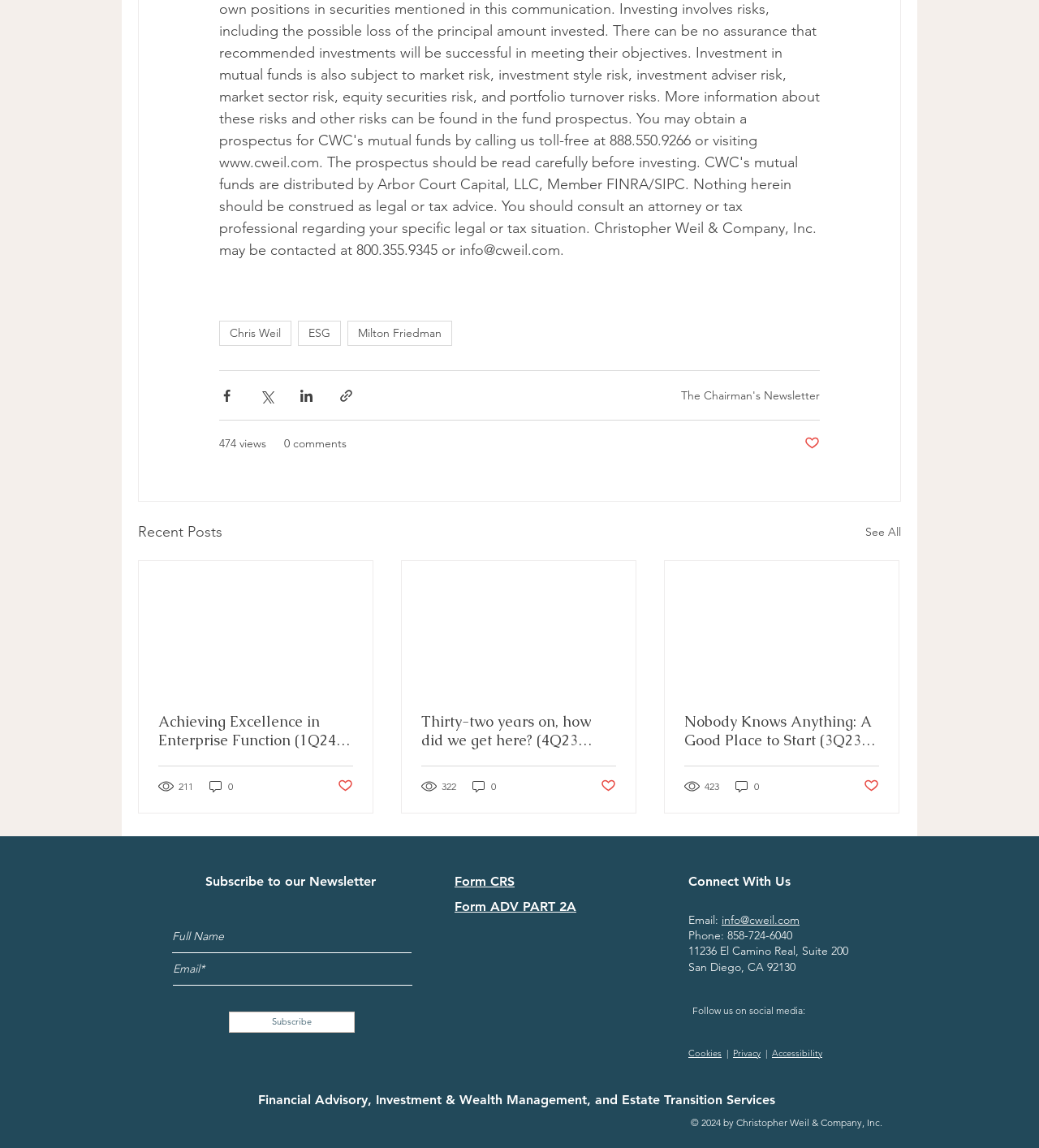Pinpoint the bounding box coordinates of the element to be clicked to execute the instruction: "Enter your email address in the 'Email*' field".

[0.166, 0.83, 0.397, 0.859]